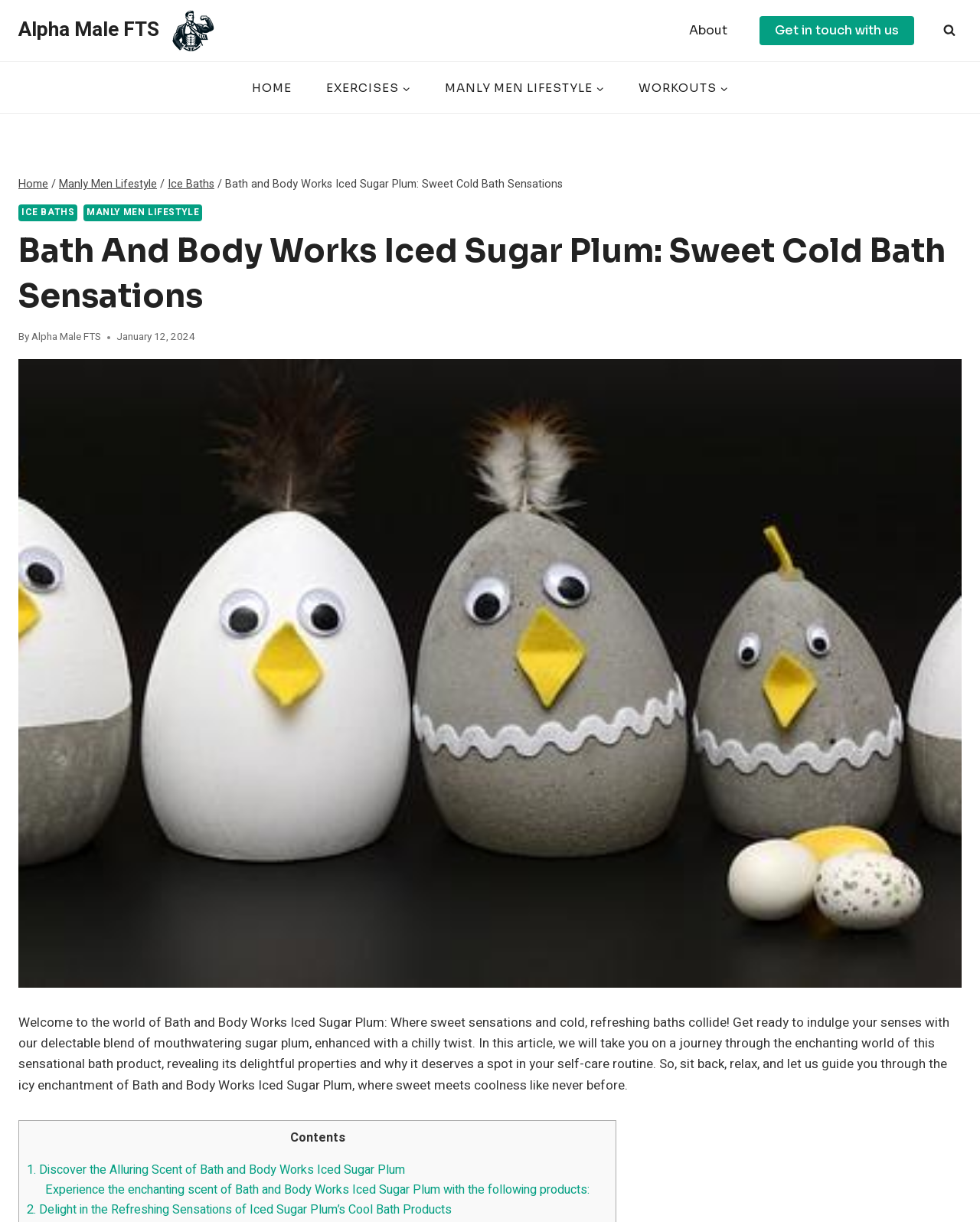Describe the webpage in detail, including text, images, and layout.

This webpage is about Bath and Body Works Iced Sugar Plum, a sweet and refreshing bath product. At the top left, there is a link to "Alpha Male FTS" accompanied by a small image. Below this, there is a secondary navigation menu with a link to "About". On the top right, there is a link to "Get in touch with us" and a button to "View Search Form".

The primary navigation menu is located below, with links to "HOME", "EXERCISES", "MANLY MEN LIFESTYLE", and "WORKOUTS". Below the primary navigation menu, there is a header section with breadcrumbs, showing the path "Home > Manly Men Lifestyle > Ice Baths > Bath and Body Works Iced Sugar Plum: Sweet Cold Bath Sensations".

In the main content area, there is a large image of the Bath and Body Works Iced Sugar Plum product. Above the image, there are links to "ICE BATHS" and "MANLY MEN LIFESTYLE", as well as a heading with the title of the article. Below the image, there is a paragraph of text that introduces the product and its benefits, followed by a section with the title "Contents".

The "Contents" section lists two links: "1. Discover the Alluring Scent of Bath and Body Works Iced Sugar Plum" and "2. Delight in the Refreshing Sensations of Iced Sugar Plum’s Cool Bath Products". There is also a link to "Experience the enchanting scent of Bath and Body Works Iced Sugar Plum with the following products:".